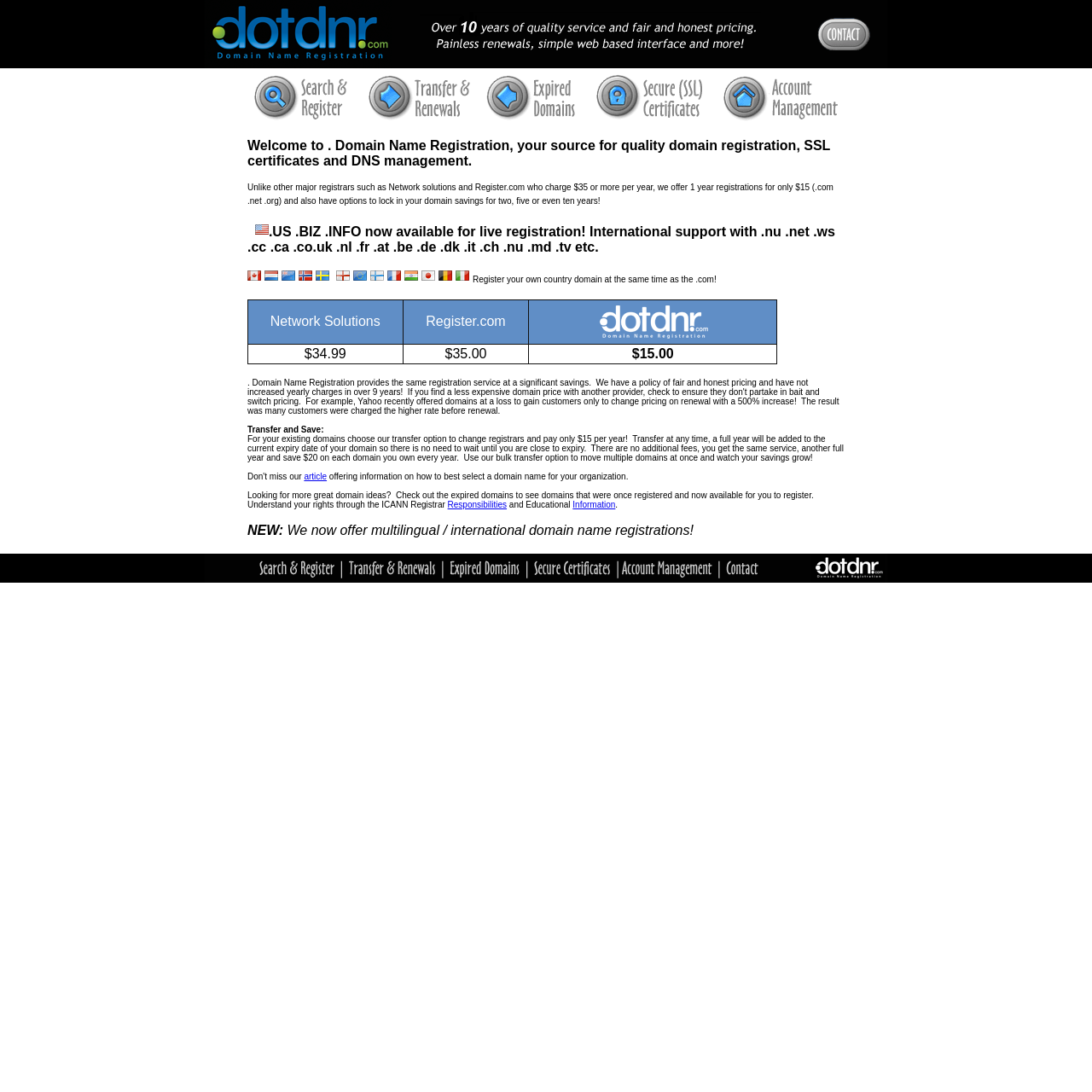Detail the various sections and features of the webpage.

This webpage is about domain name registration, with a focus on the services offered by .Domain Name Registration. At the top of the page, there is a logo image, followed by a table with two rows, each containing an image. 

Below the table, there is a block of text that welcomes users to .Domain Name Registration and explains the services offered, including domain registration, SSL certificates, and DNS management. The text also highlights the competitive pricing of the service, with 1-year registrations starting at $15, and options to lock in domain savings for up to 10 years. Additionally, the text mentions international support and the ability to register country domains.

To the right of the text, there are several small flag images, likely representing the different countries supported. Below the text, there is a table comparing the pricing of .Domain Name Registration with other registrars, such as Network Solutions and Register.com.

Further down the page, there is a section titled "Transfer and Save" that explains the benefits of transferring existing domains to .Domain Name Registration, including saving $20 per year. There is also a link to an article on how to select a domain name and information on expired domains.

At the bottom of the page, there is a notice about multilingual and international domain name registrations being available, as well as a few more images and some empty space.